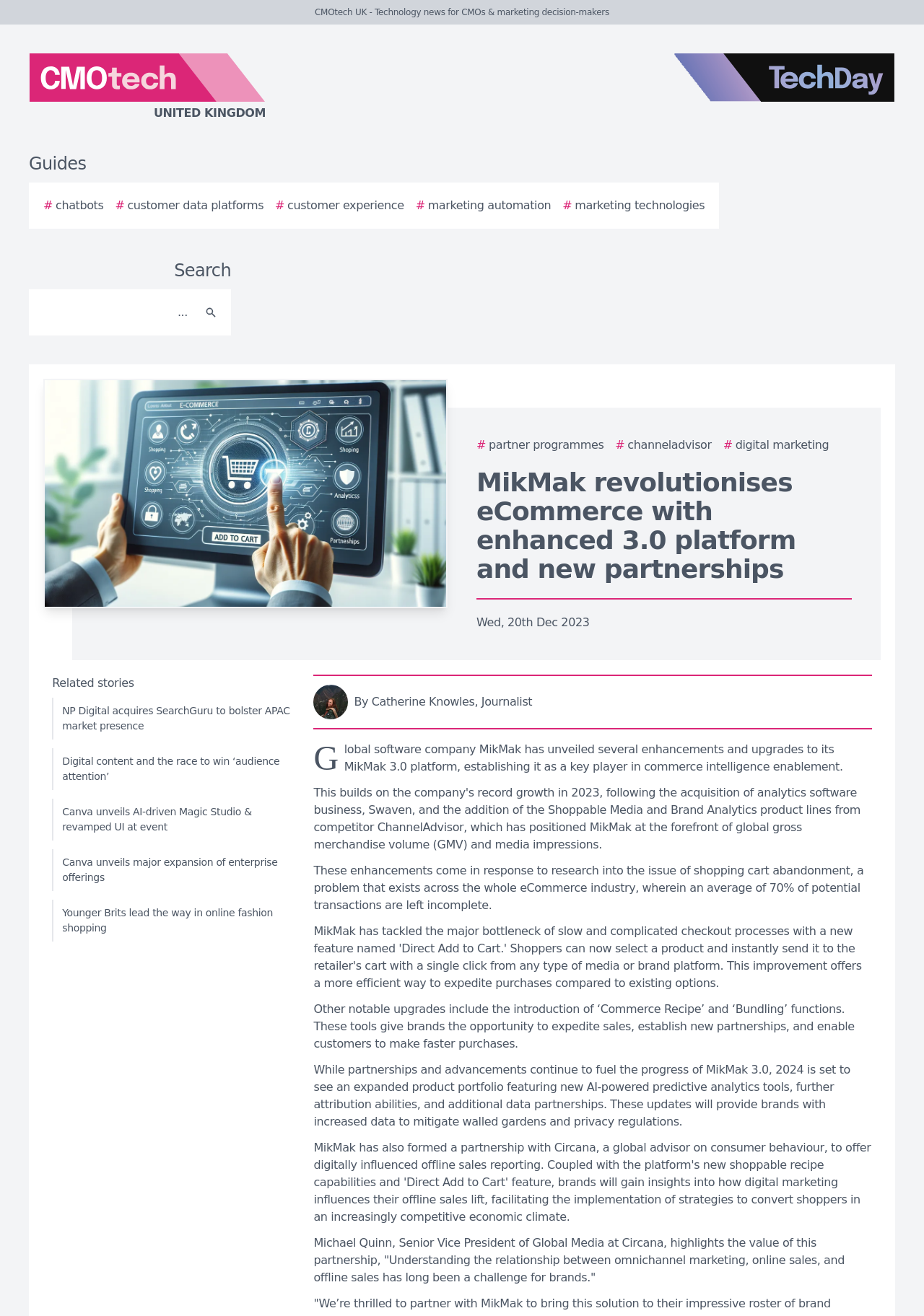Identify the bounding box coordinates of the area you need to click to perform the following instruction: "View the article by Catherine Knowles".

[0.339, 0.52, 0.944, 0.547]